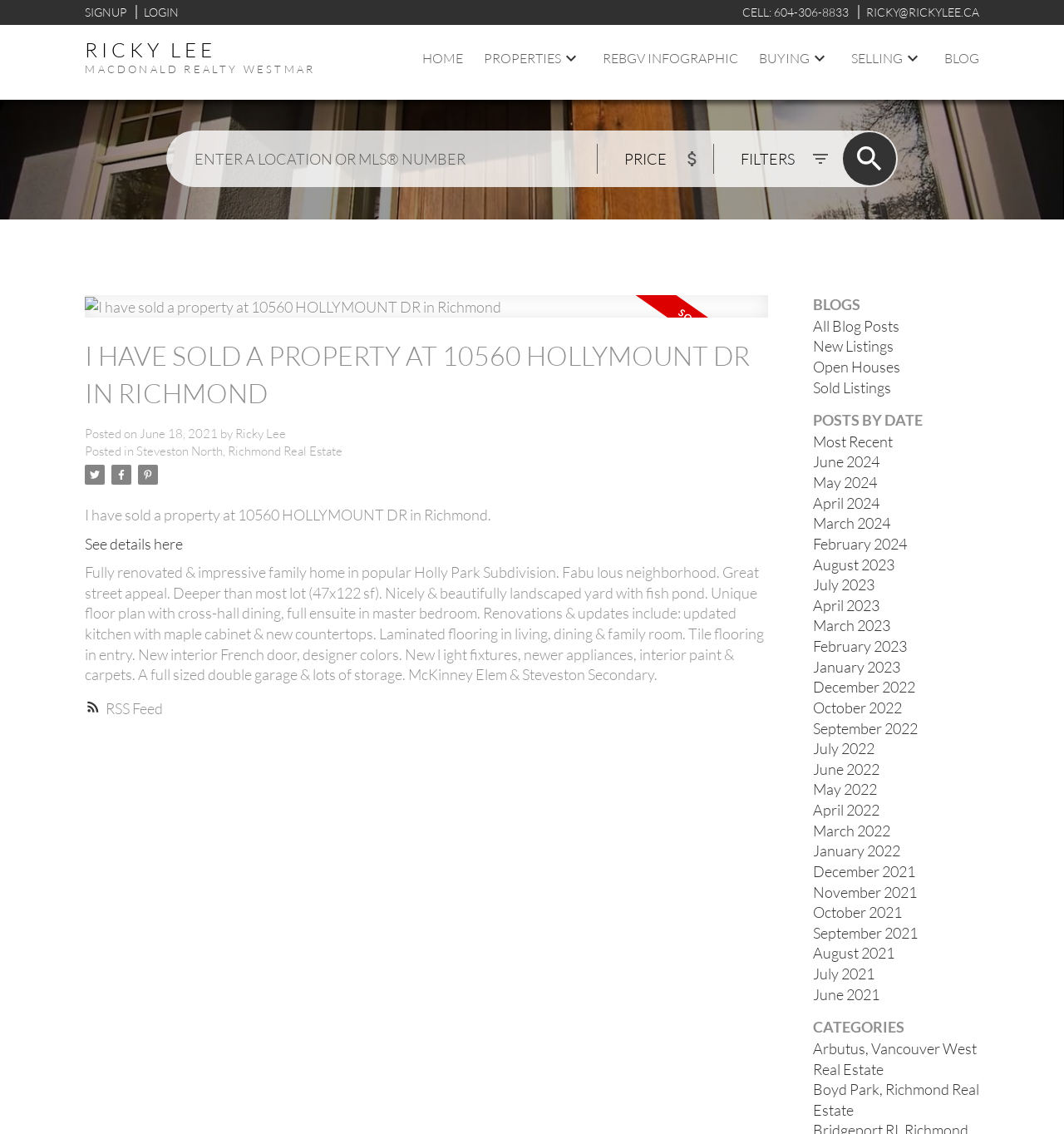Could you highlight the region that needs to be clicked to execute the instruction: "Call agent Gary"?

None